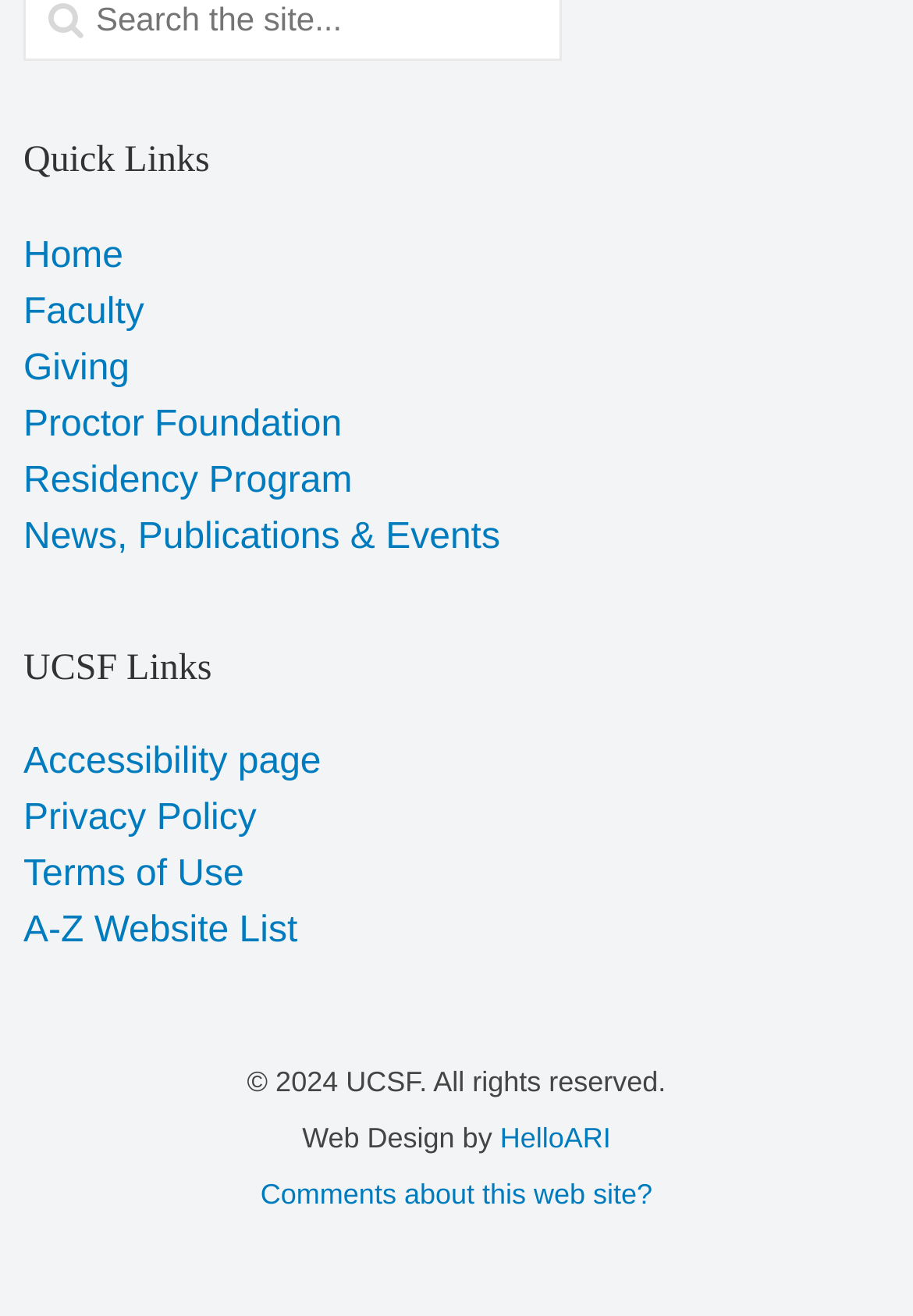For the given element description News, Publications & Events, determine the bounding box coordinates of the UI element. The coordinates should follow the format (top-left x, top-left y, bottom-right x, bottom-right y) and be within the range of 0 to 1.

[0.026, 0.393, 0.548, 0.423]